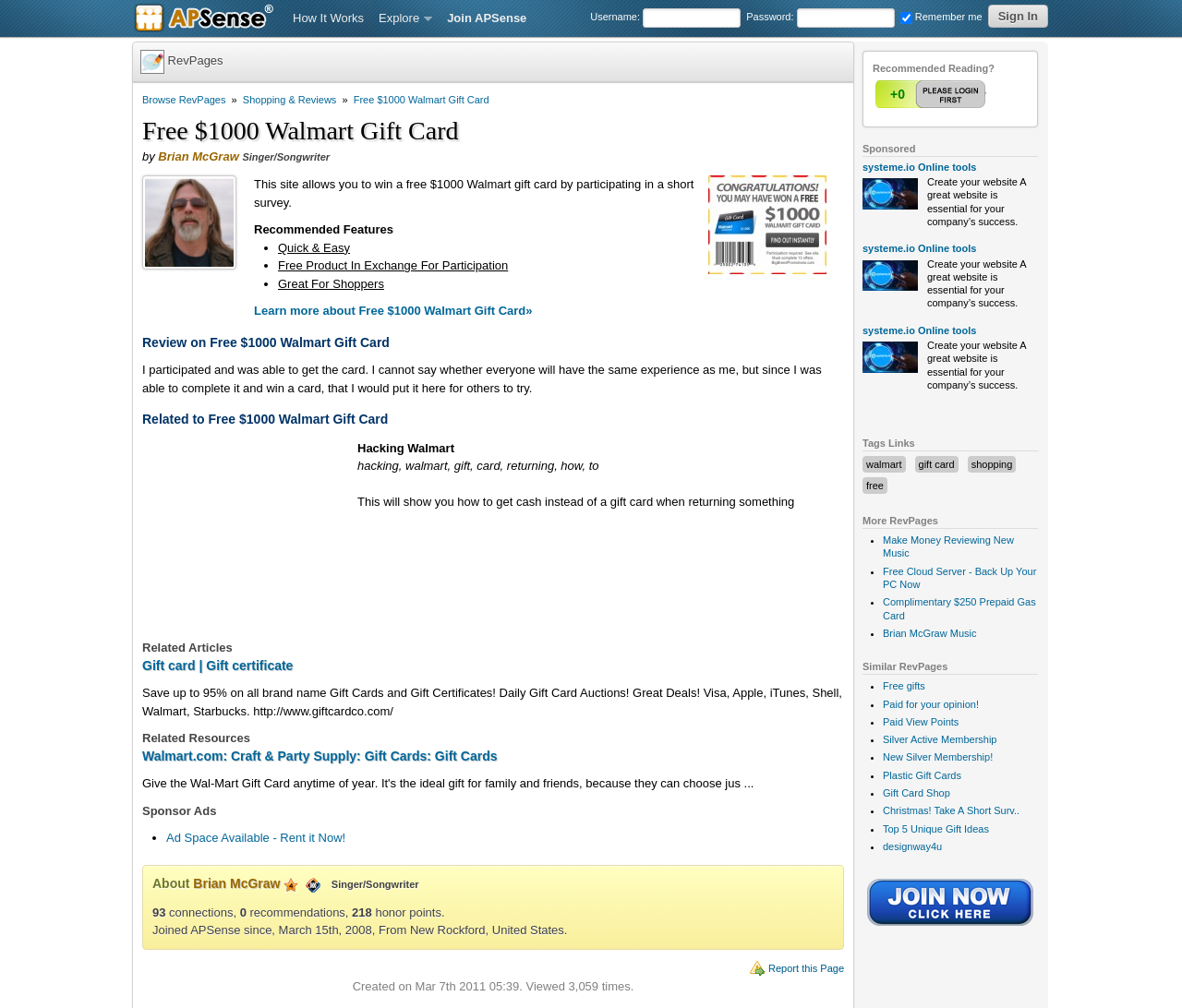Please specify the bounding box coordinates for the clickable region that will help you carry out the instruction: "Click on 'Free $1000 Walmart Gift Card' link".

[0.299, 0.093, 0.414, 0.104]